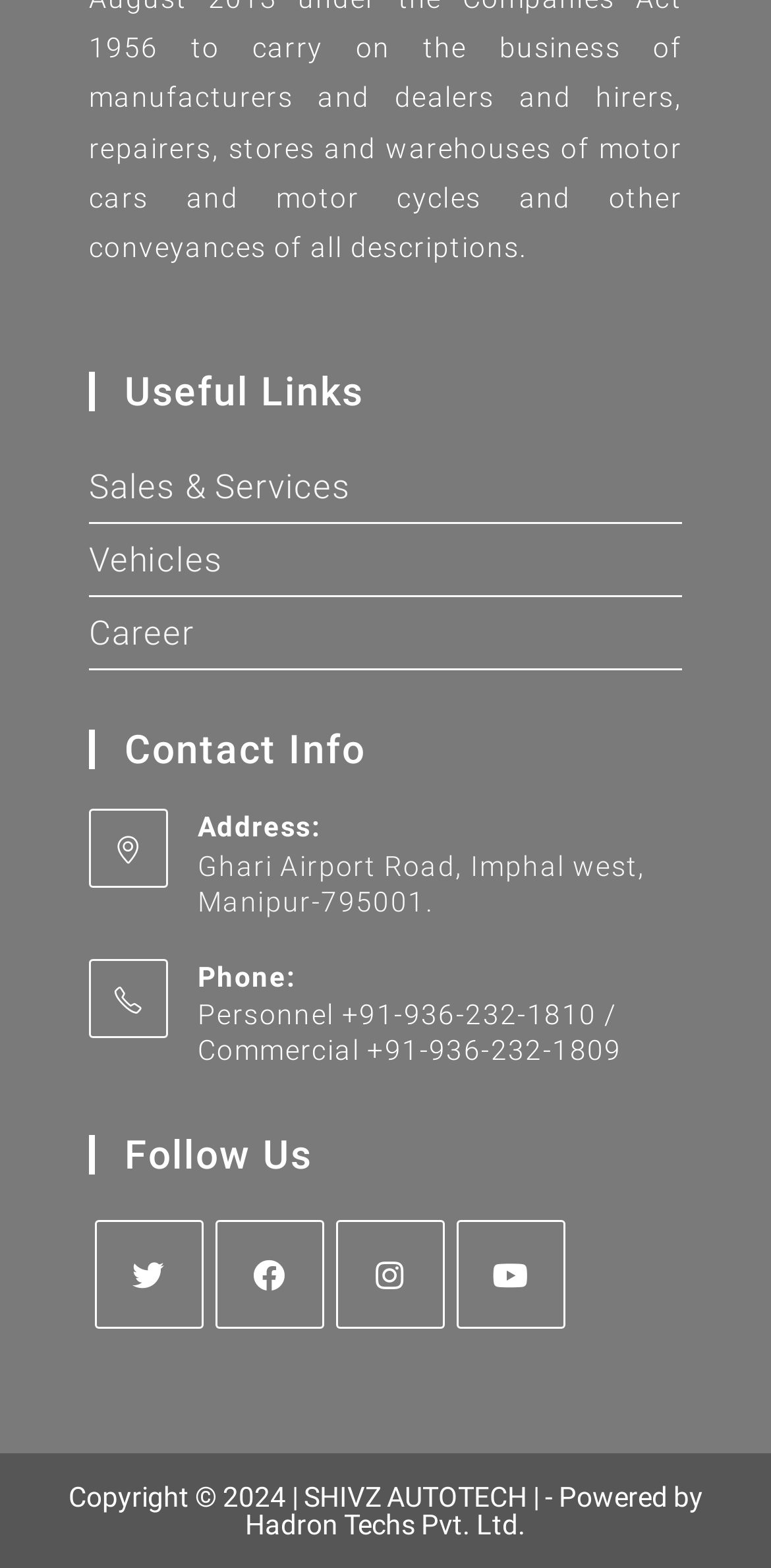Please specify the bounding box coordinates of the clickable section necessary to execute the following command: "View address".

[0.256, 0.541, 0.885, 0.586]